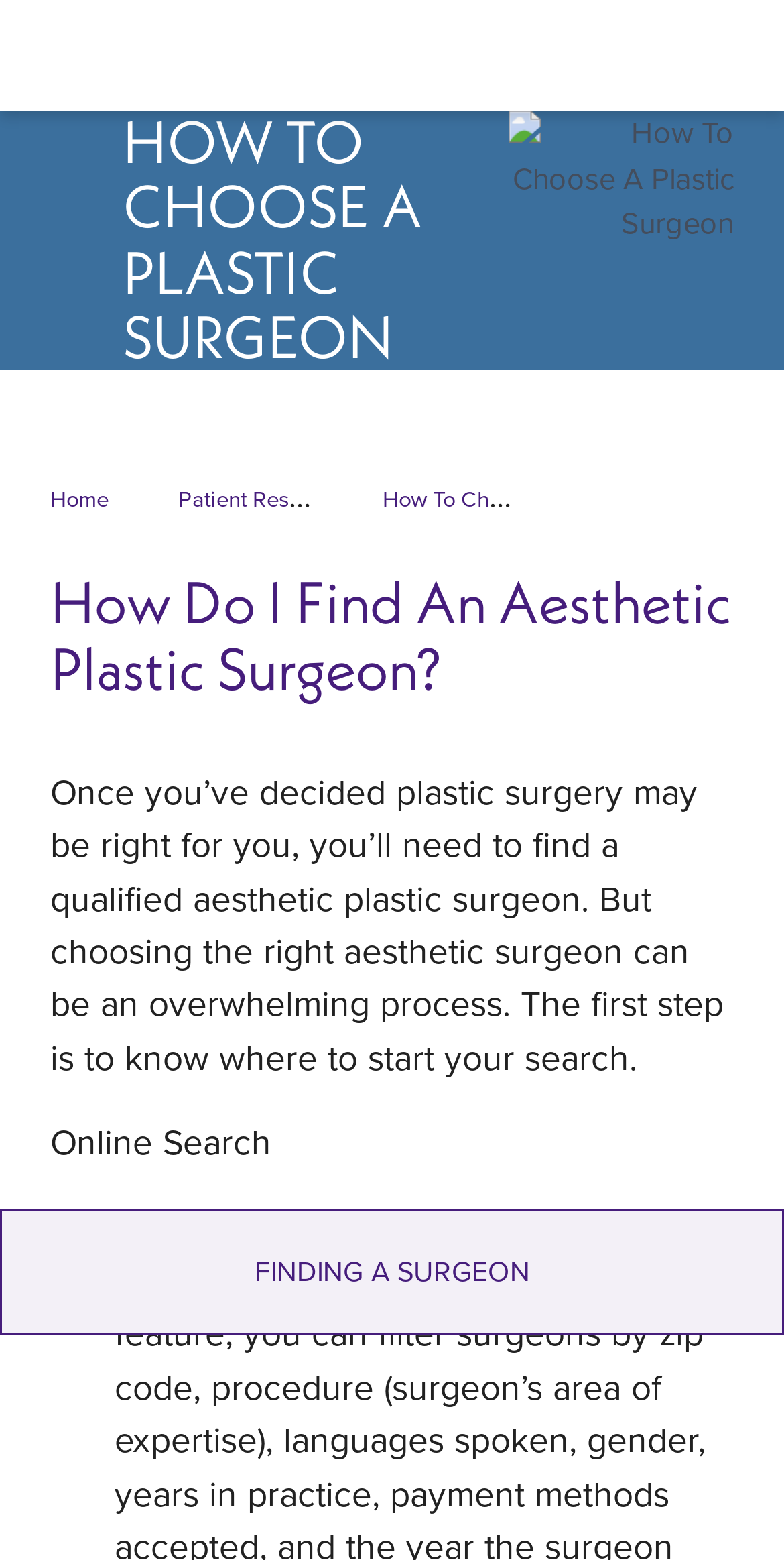Using the element description Home, predict the bounding box coordinates for the UI element. Provide the coordinates in (top-left x, top-left y, bottom-right x, bottom-right y) format with values ranging from 0 to 1.

[0.064, 0.309, 0.139, 0.33]